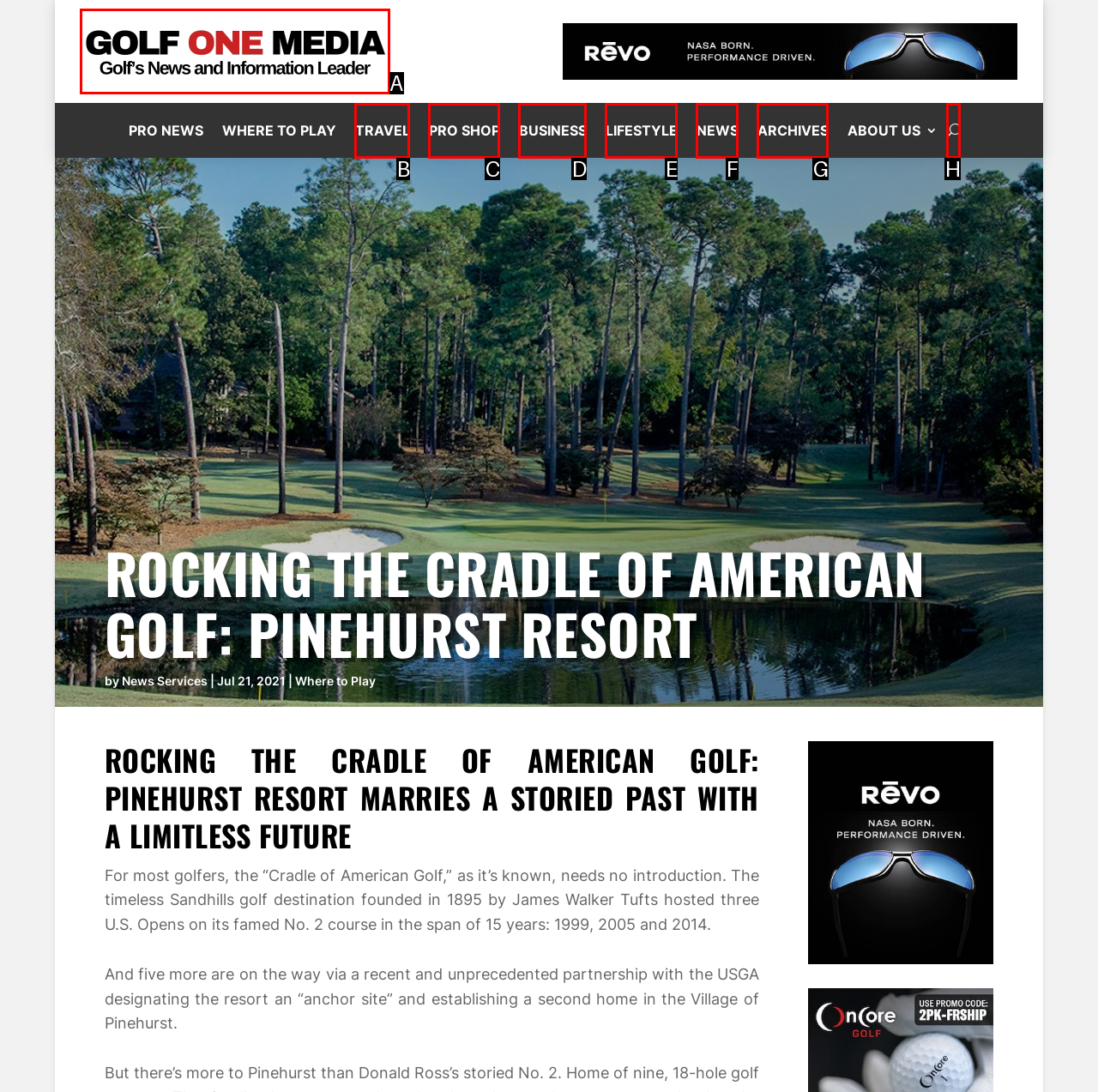For the task: Click on the image at the top, specify the letter of the option that should be clicked. Answer with the letter only.

A